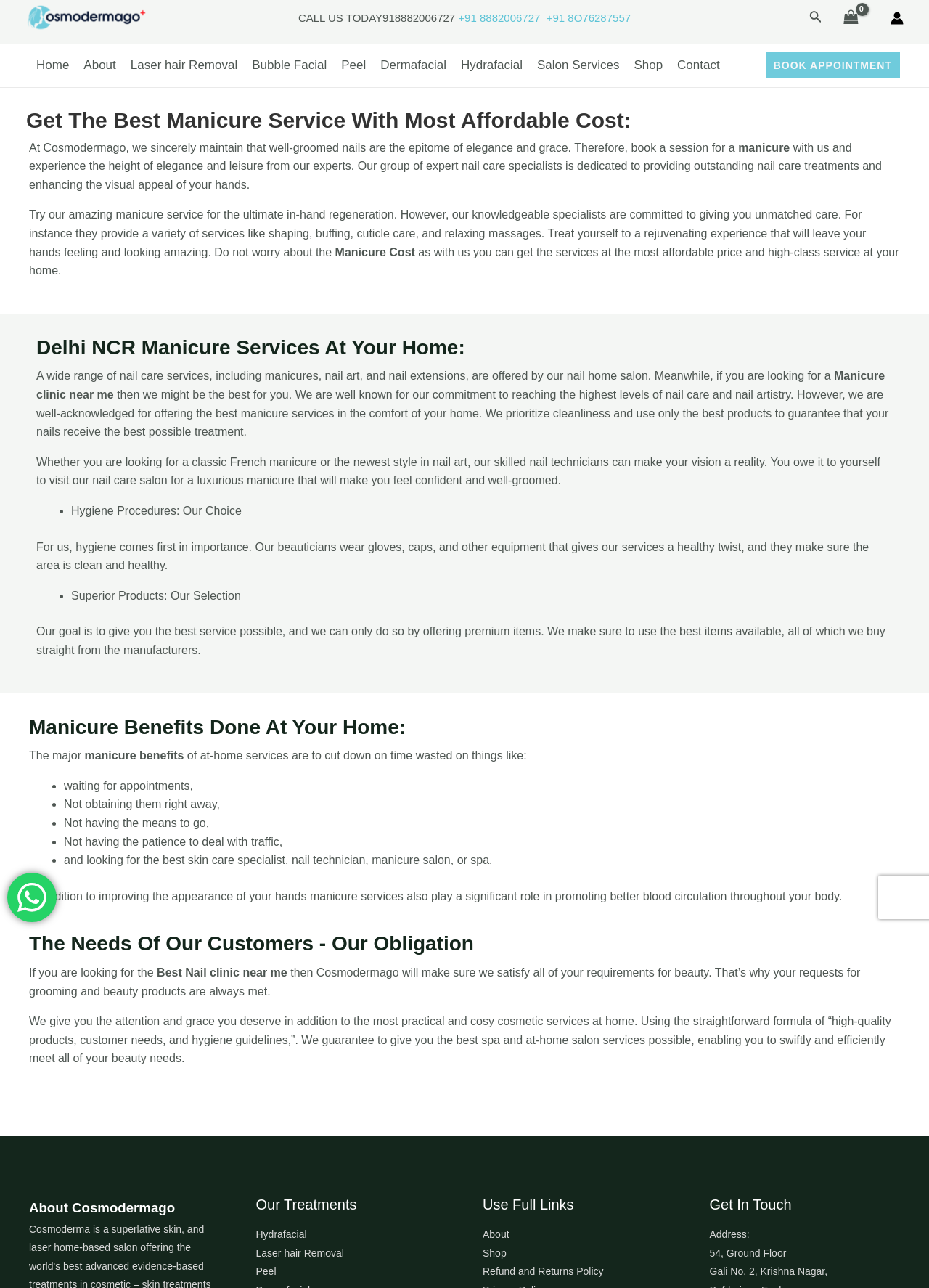What is the benefit of at-home manicure services?
Use the image to give a comprehensive and detailed response to the question.

According to the webpage, one of the benefits of at-home manicure services is to cut down on time wasted on things like waiting for appointments, not obtaining them right away, and not having the means to go.